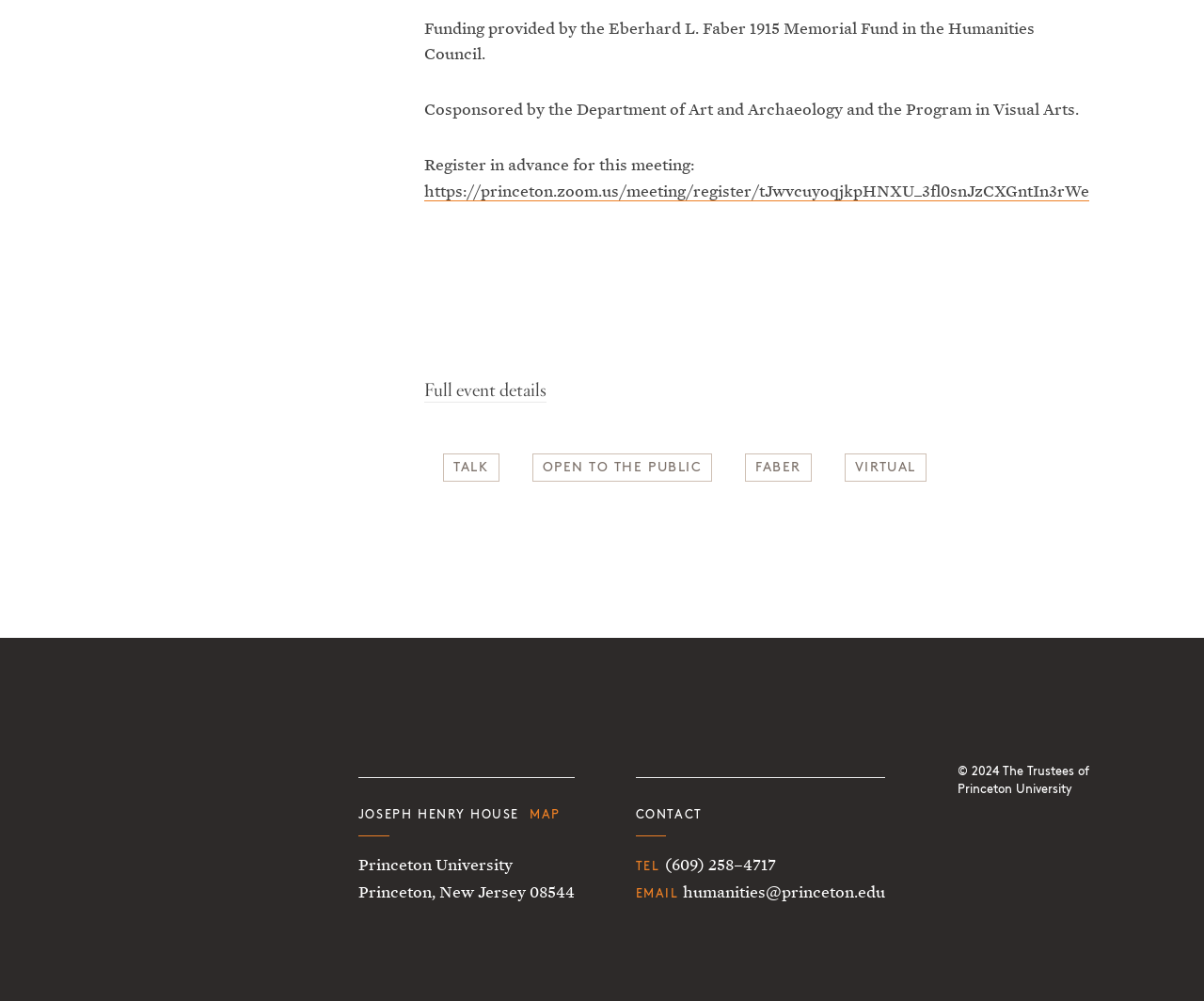Please locate the bounding box coordinates of the region I need to click to follow this instruction: "Open the talk page".

[0.377, 0.46, 0.406, 0.472]